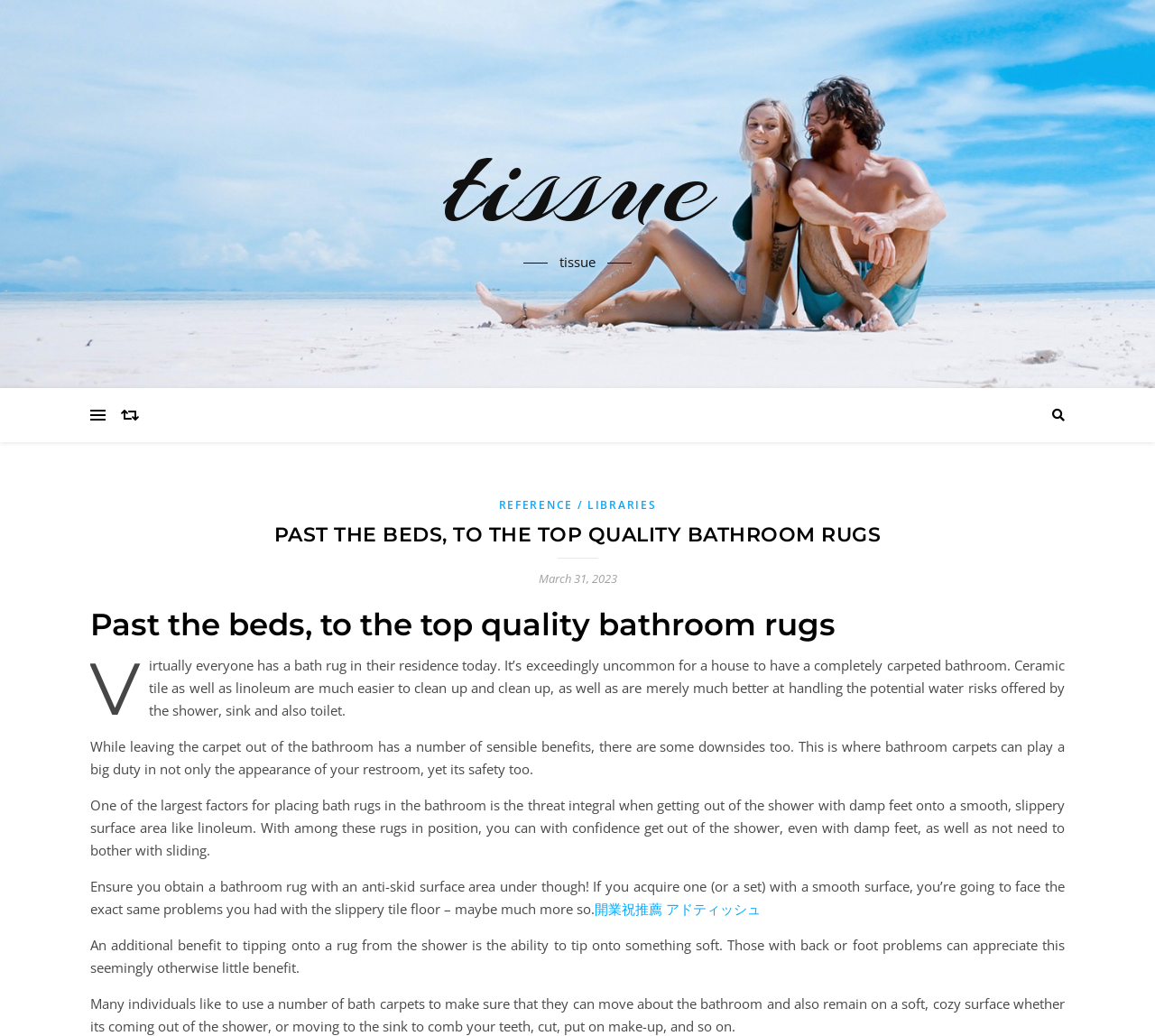What is the purpose of using multiple bath rugs?
We need a detailed and exhaustive answer to the question. Please elaborate.

The webpage suggests that using multiple bath rugs allows individuals to move around the bathroom comfortably, providing a soft and cozy surface to step on, whether it's coming out of the shower or moving to the sink.